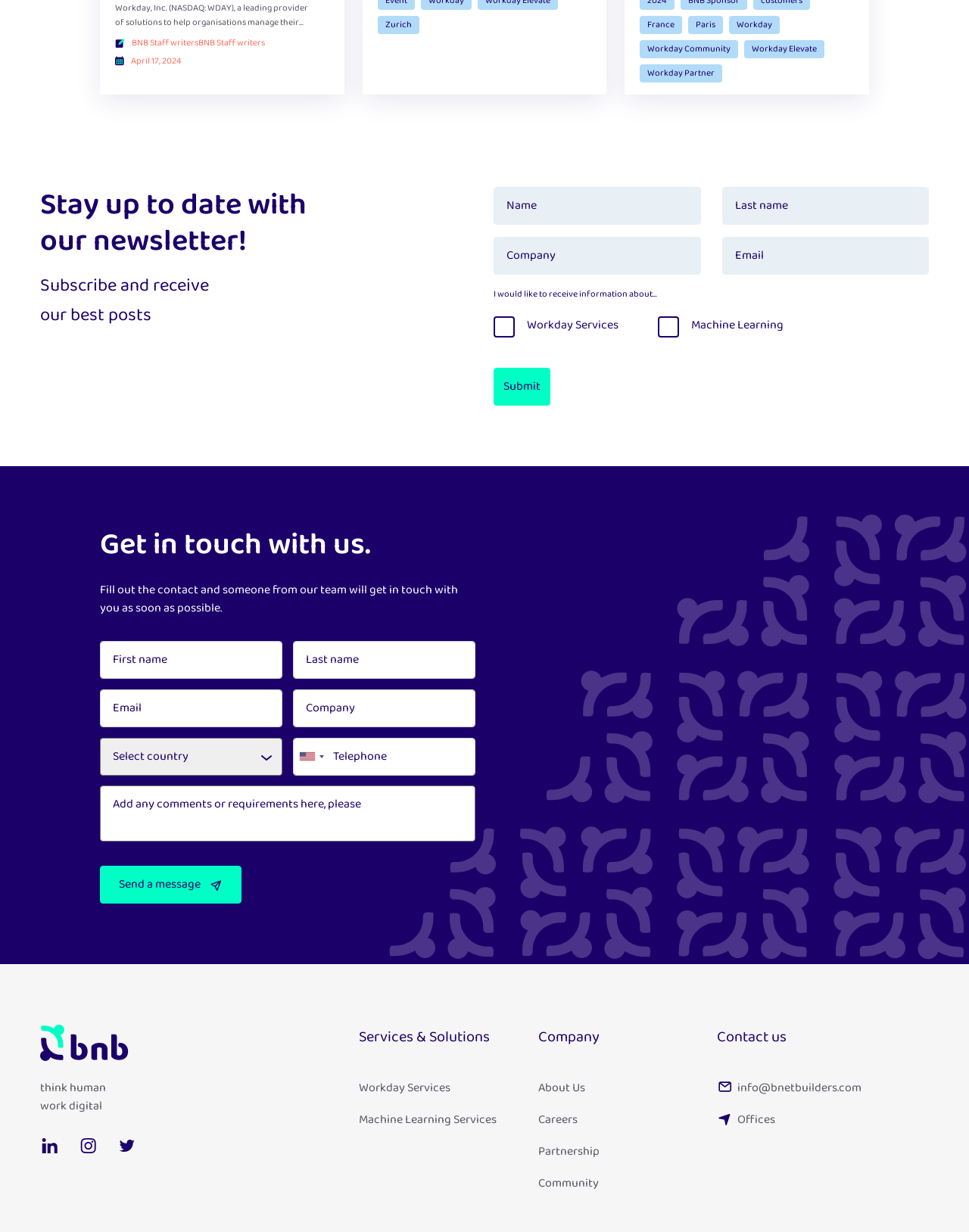Given the element description "BNB Staff writersBNB Staff writers" in the screenshot, predict the bounding box coordinates of that UI element.

[0.119, 0.029, 0.327, 0.041]